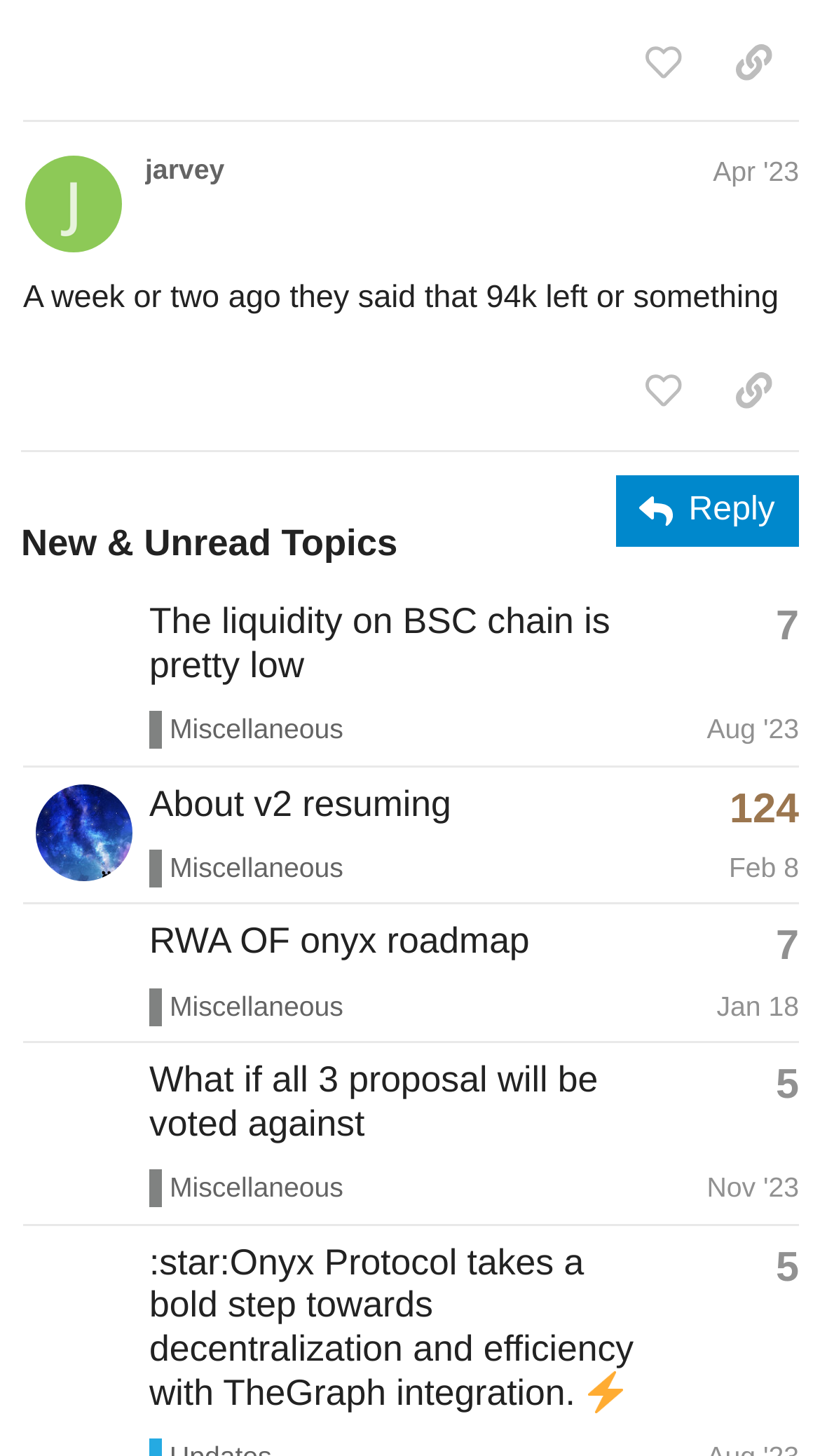Please provide the bounding box coordinates for the UI element as described: "RWA OF onyx roadmap". The coordinates must be four floats between 0 and 1, represented as [left, top, right, bottom].

[0.182, 0.632, 0.646, 0.661]